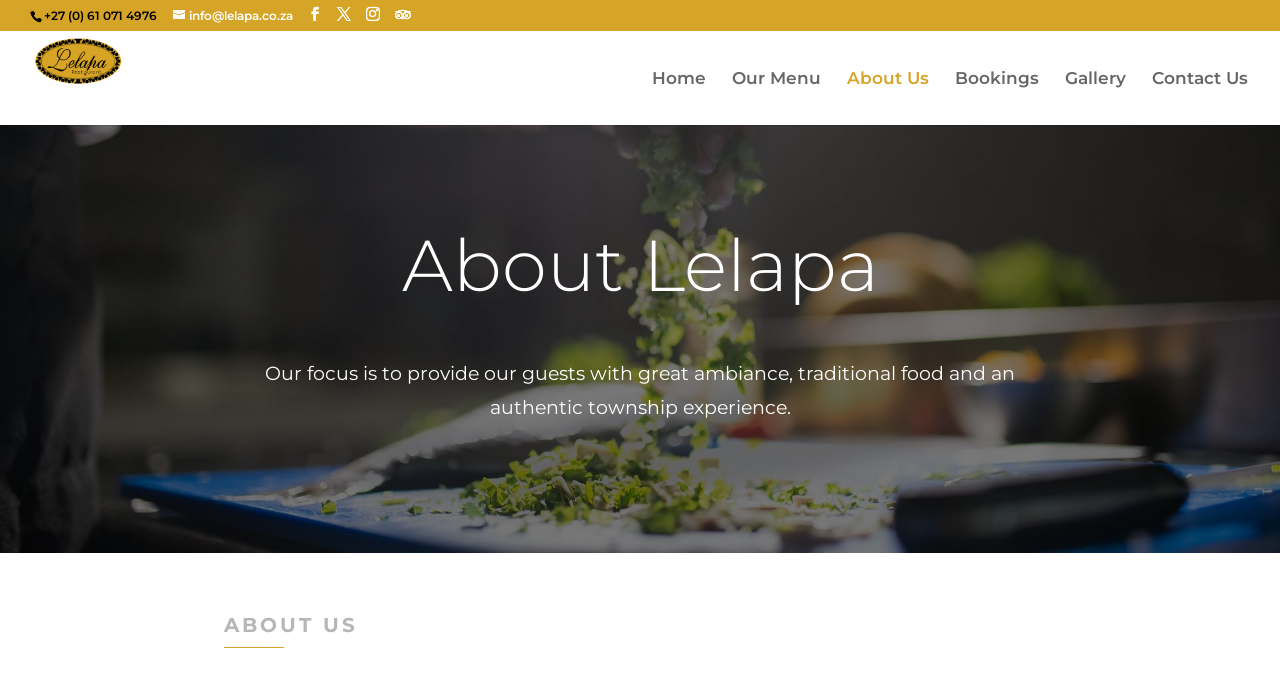Can you find the bounding box coordinates for the element to click on to achieve the instruction: "Call the phone number"?

None